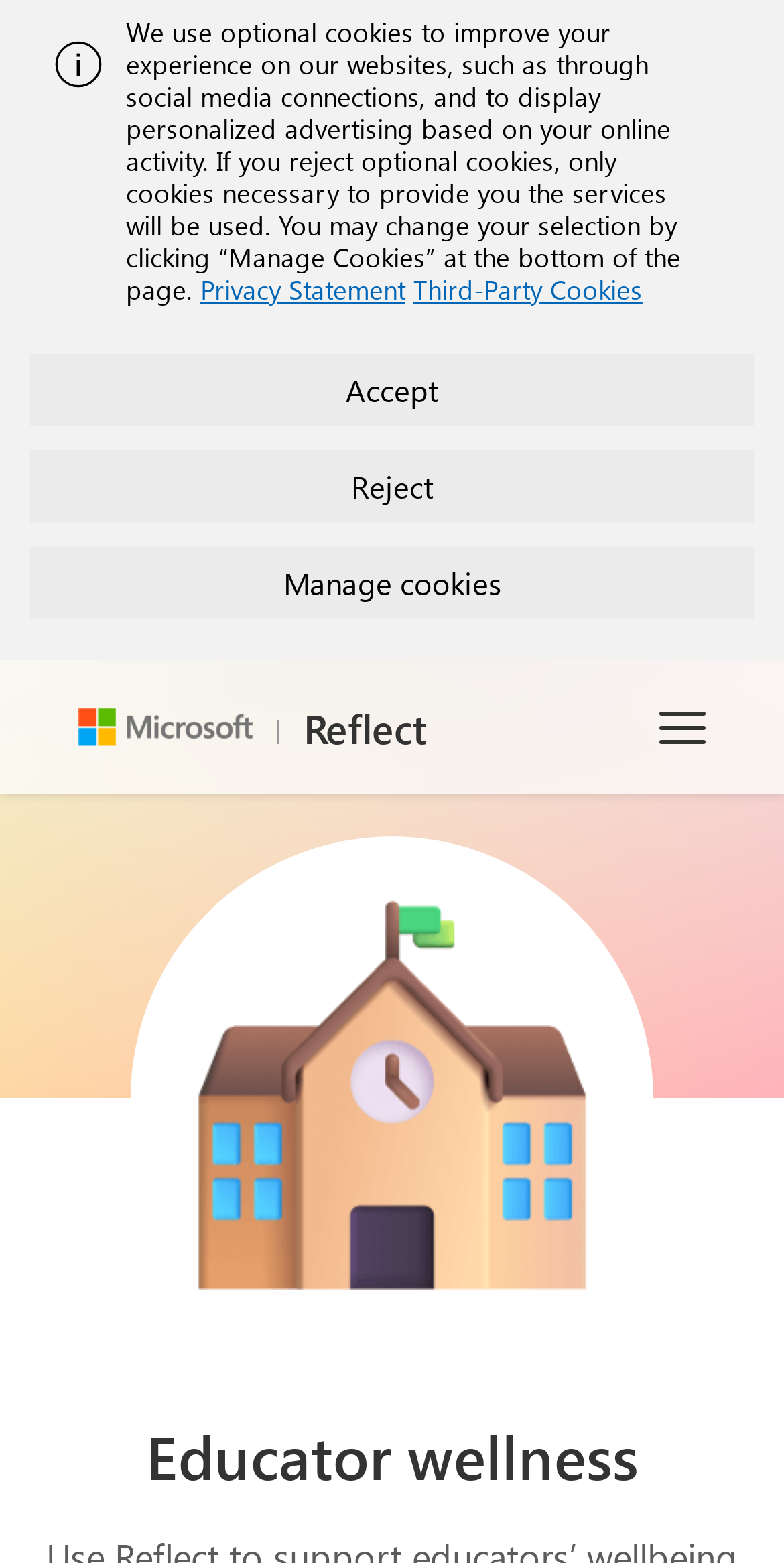Pinpoint the bounding box coordinates of the clickable area needed to execute the instruction: "View the events page". The coordinates should be specified as four float numbers between 0 and 1, i.e., [left, top, right, bottom].

None